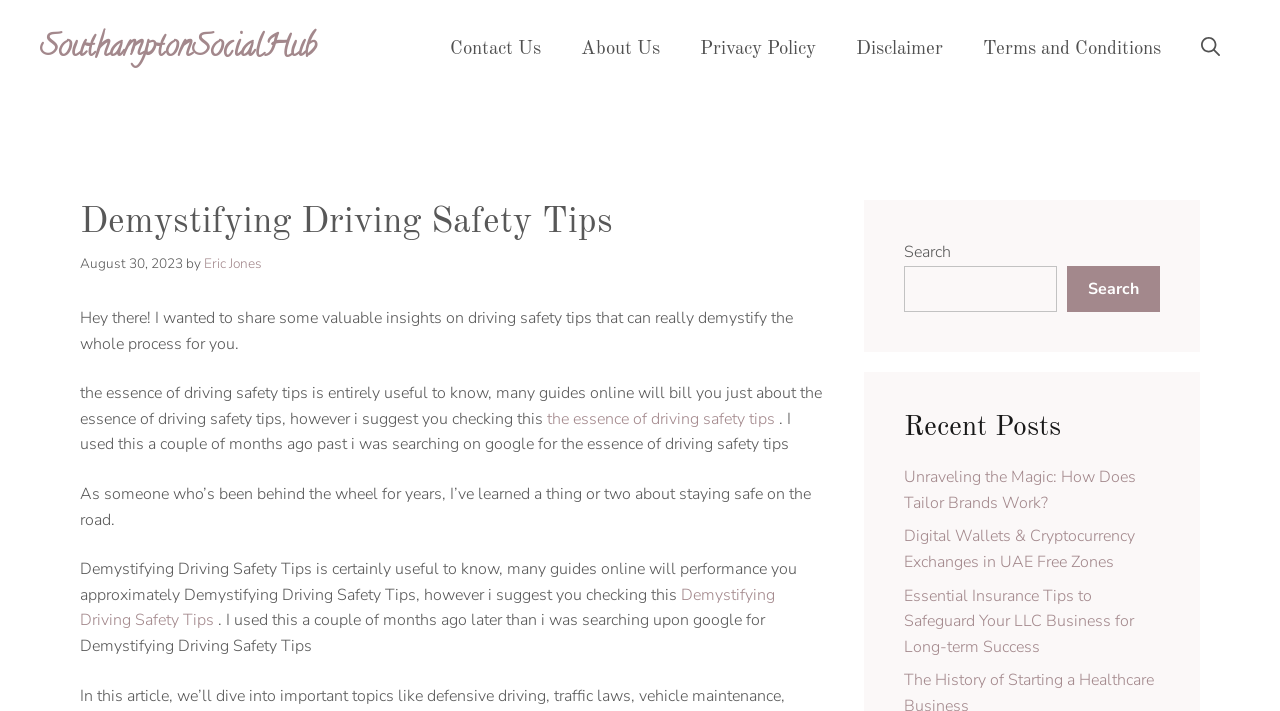What is the purpose of the search box?
Examine the image and provide an in-depth answer to the question.

The search box is located in the complementary section of the webpage, and it has a label 'Search' and a button 'Search'. This suggests that the purpose of the search box is to allow users to search for content within the website.